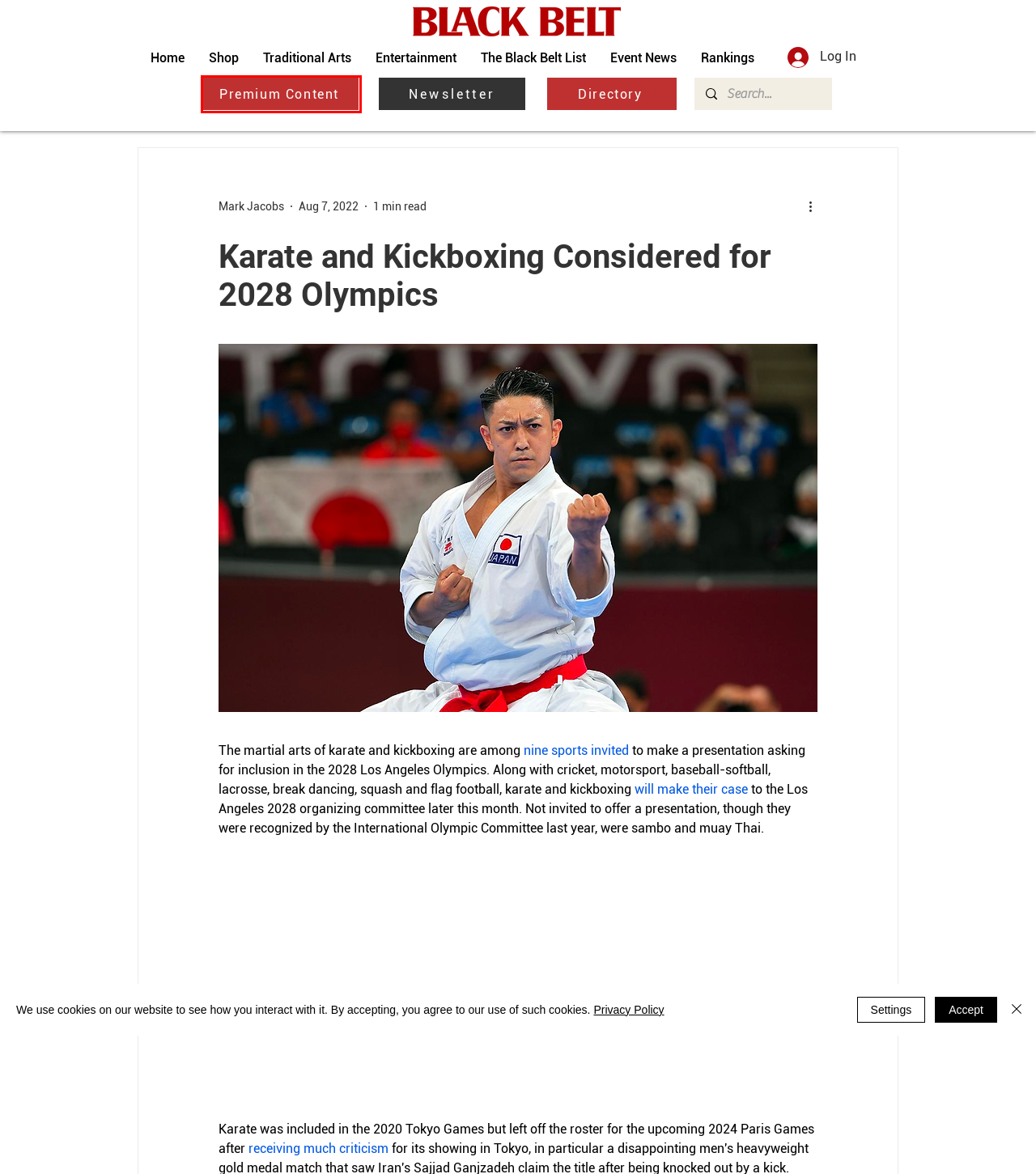Examine the webpage screenshot and identify the UI element enclosed in the red bounding box. Pick the webpage description that most accurately matches the new webpage after clicking the selected element. Here are the candidates:
A. Black Belt Magazine | Martial Arts News & Training Tips
B. The Black Belt List | Black Belt Magazine
C. newsletter sign-up | Black Belt Magazine
D. Privacy Policy | Black Belt Magazine
E. Rankings
F. LA 28 shortlists nine sports for Olympic Games inclusion - GamesBids.com
G. Black Belt Magazine
H. Traditional Arts | Black Belt Magazine

G